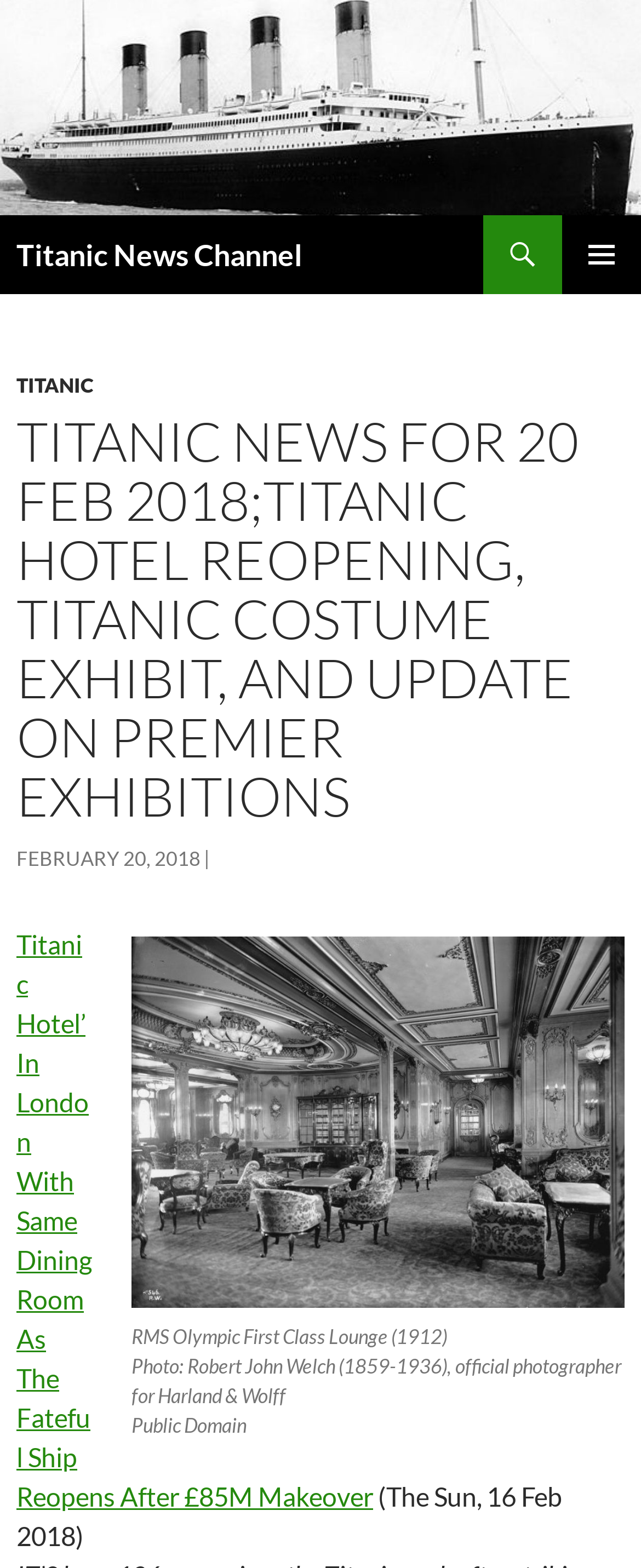What is the name of the newspaper that published the article?
Refer to the screenshot and answer in one word or phrase.

The Sun